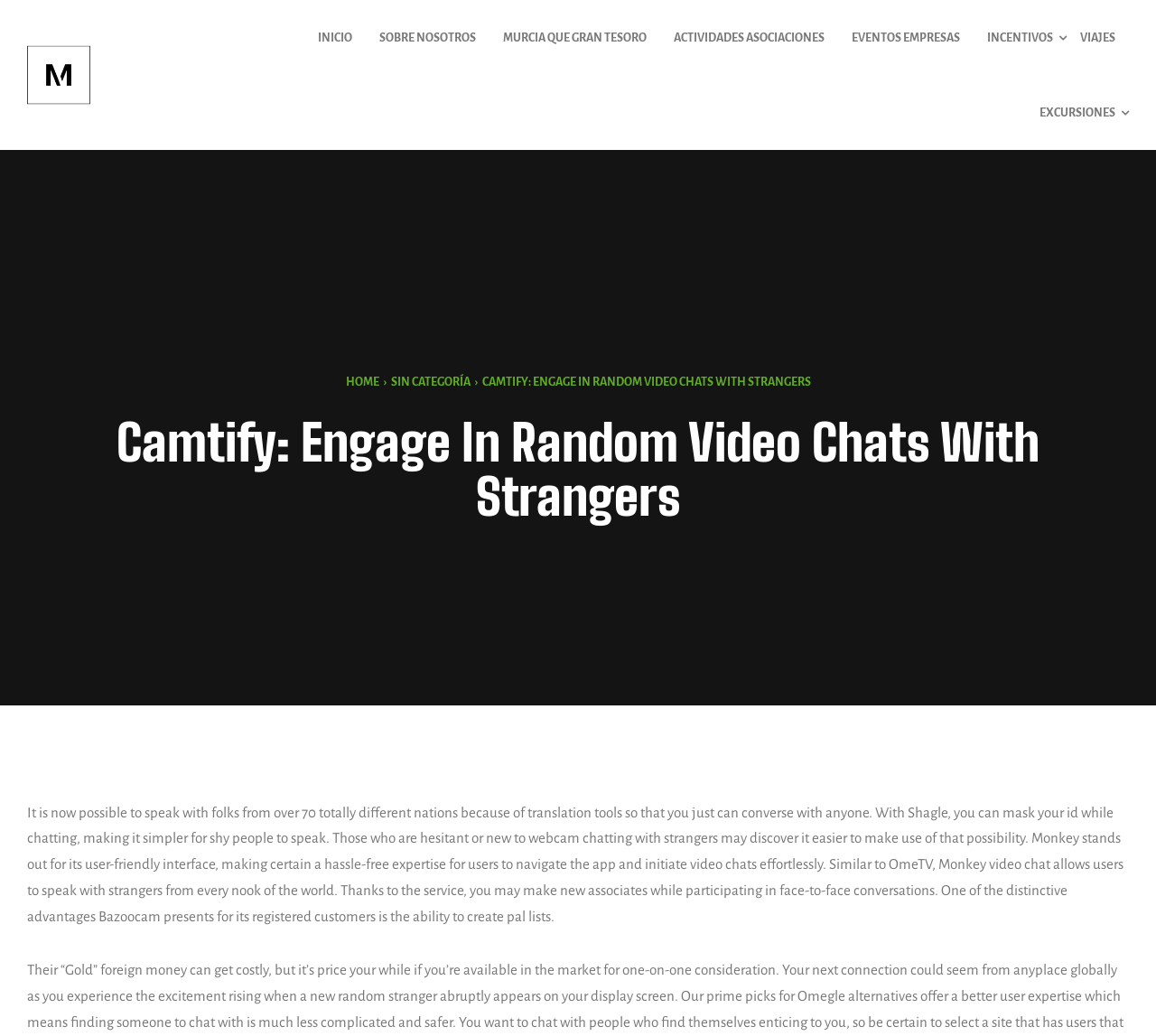Please identify the bounding box coordinates of the clickable element to fulfill the following instruction: "Click the HOME button". The coordinates should be four float numbers between 0 and 1, i.e., [left, top, right, bottom].

[0.299, 0.362, 0.328, 0.375]